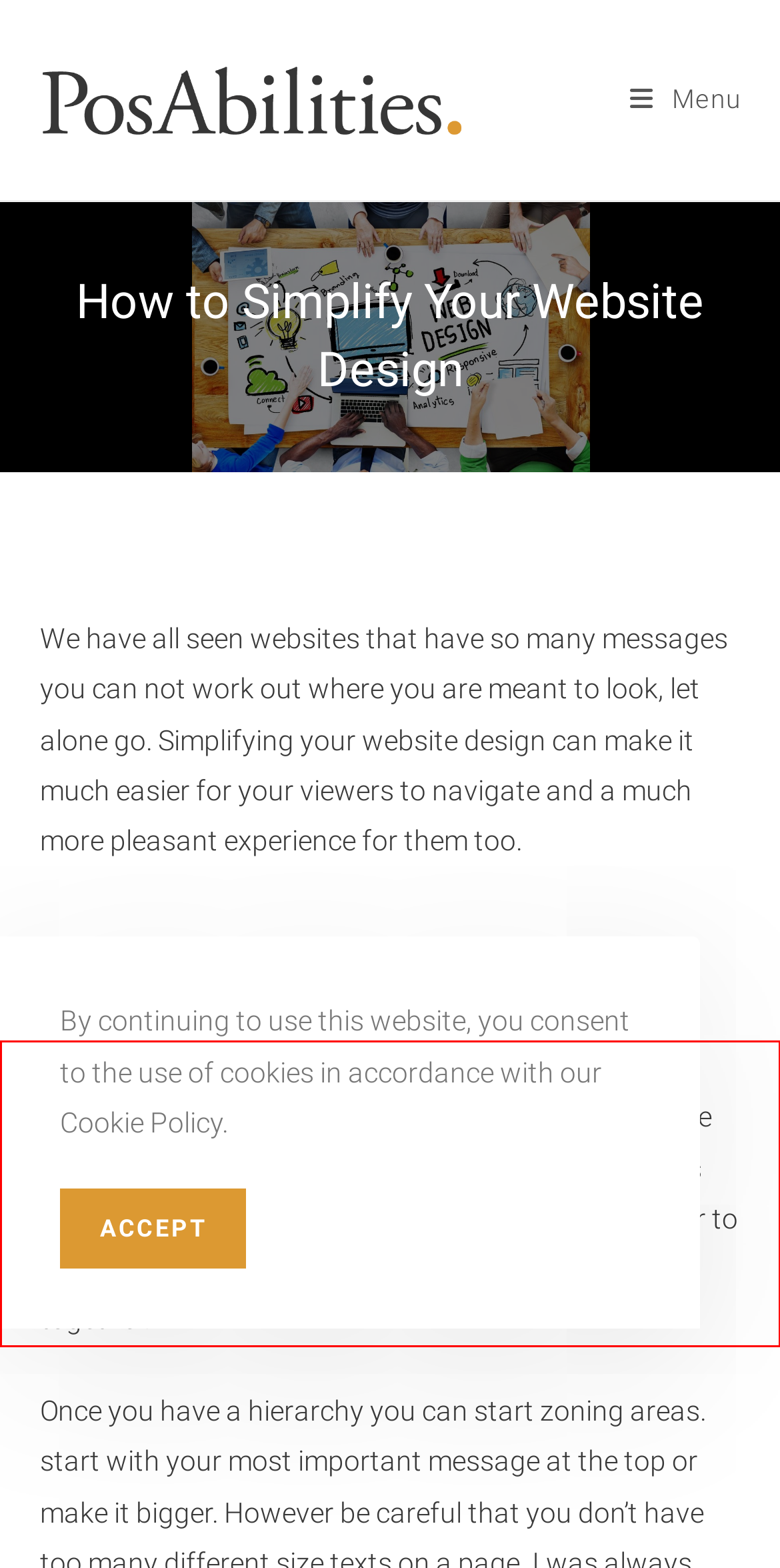Your task is to recognize and extract the text content from the UI element enclosed in the red bounding box on the webpage screenshot.

The first rule to simplifying your website design is to create a hierarchy. Decide what your key messages are and number them, that way you can see what really is important. If you have a number of items you consider to be equal, try and keep it down to 3 by grouping things together.